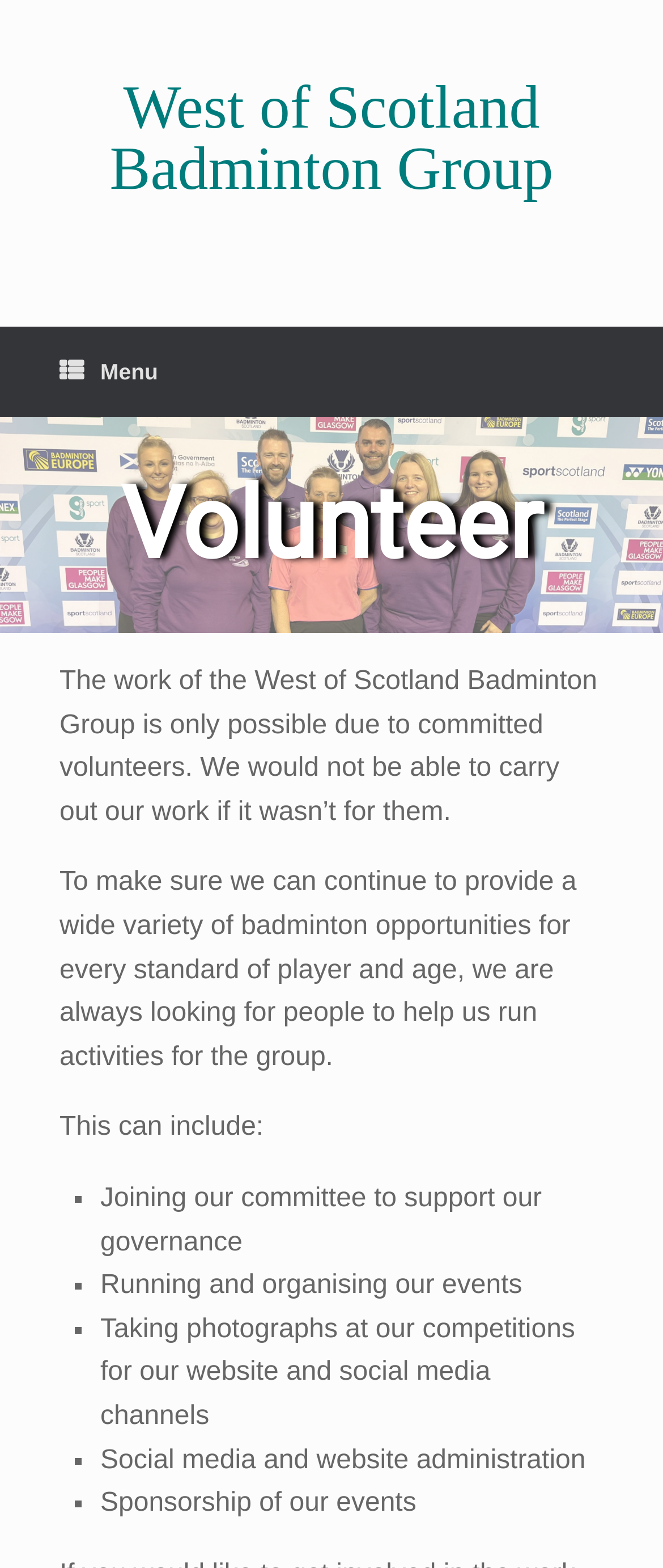Please predict the bounding box coordinates (top-left x, top-left y, bottom-right x, bottom-right y) for the UI element in the screenshot that fits the description: Menu

[0.0, 0.208, 0.328, 0.266]